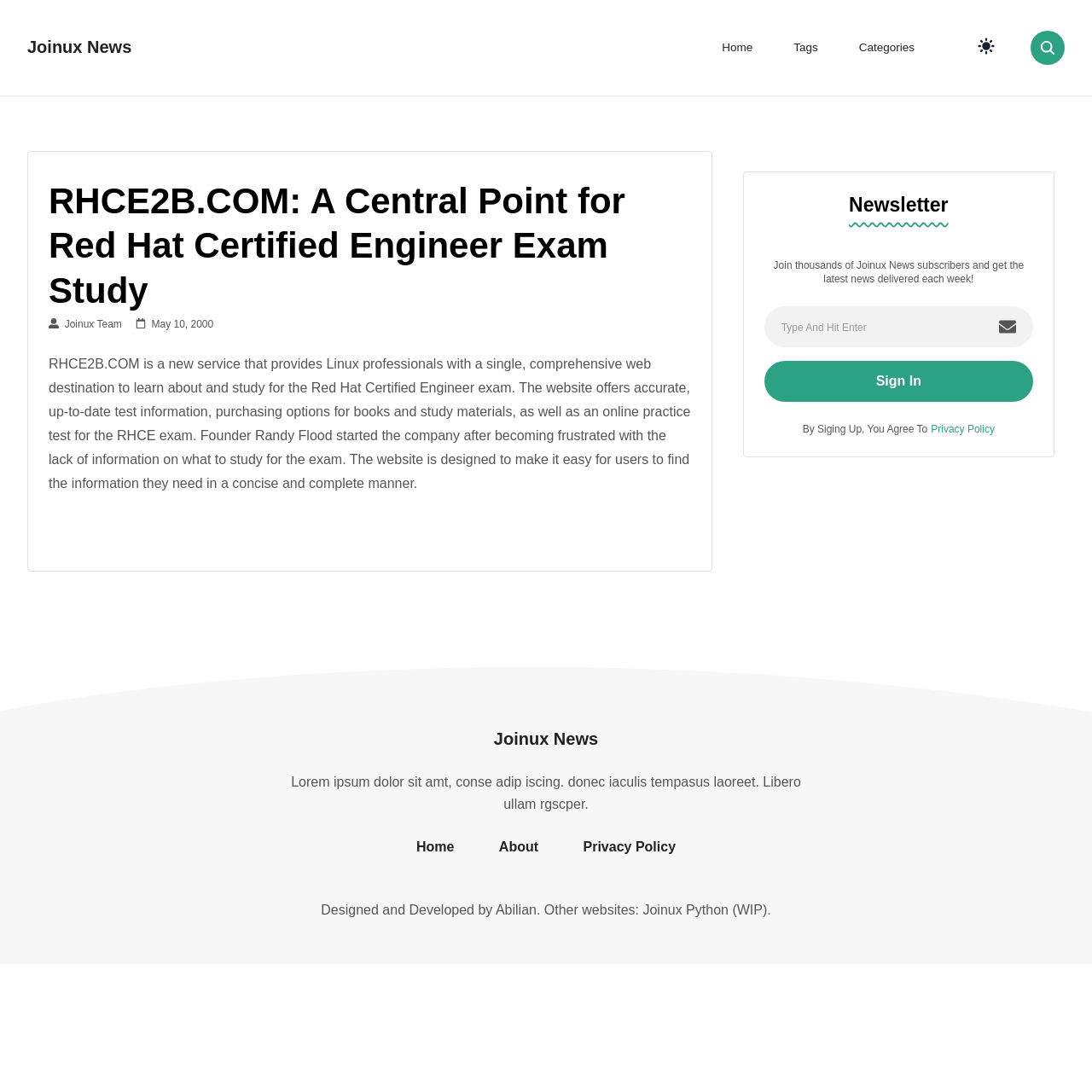Identify the bounding box coordinates for the UI element described as: "placeholder="Type And Hit Enter"". The coordinates should be provided as four floats between 0 and 1: [left, top, right, bottom].

[0.7, 0.28, 0.946, 0.318]